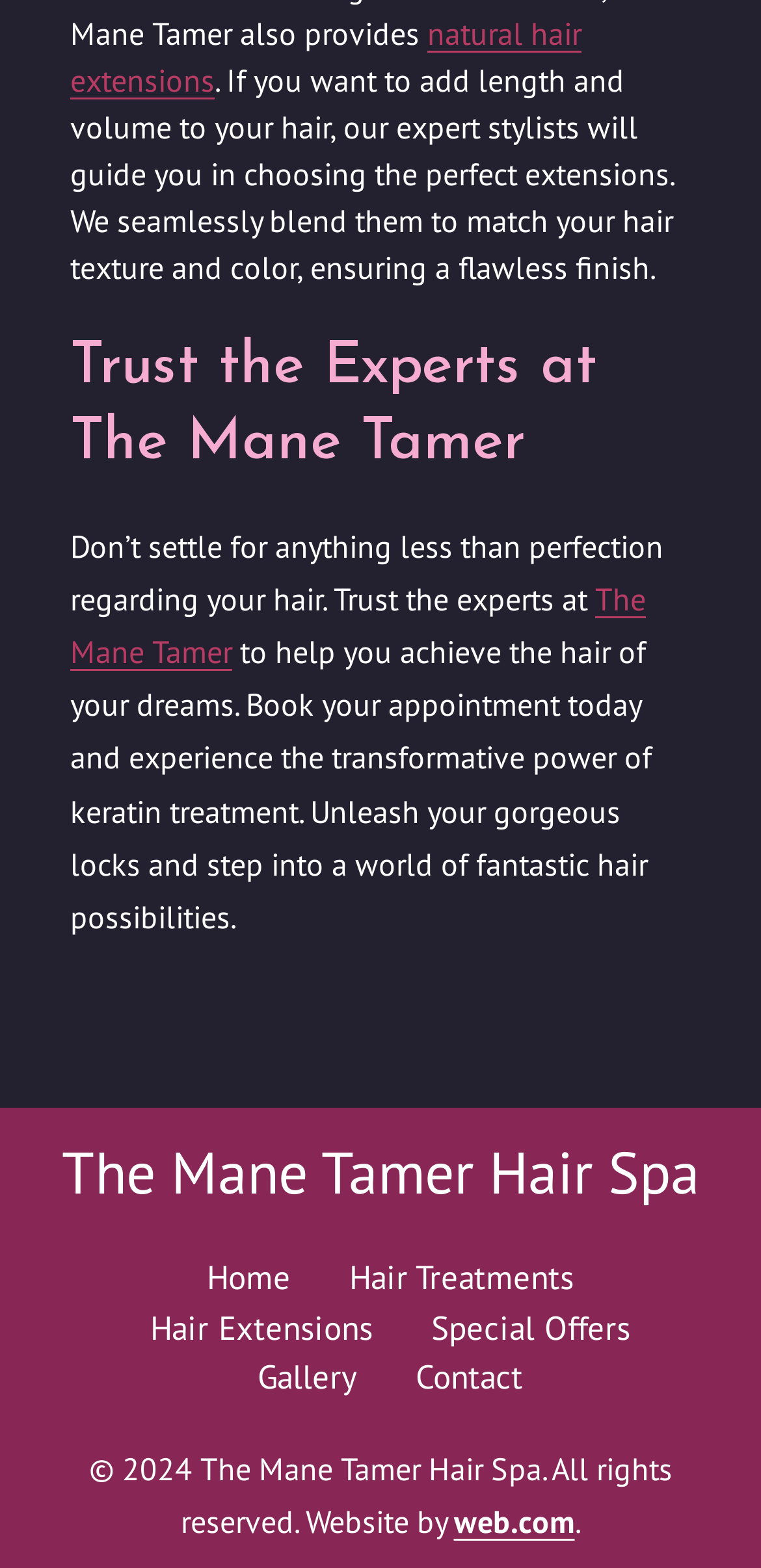Please locate the bounding box coordinates of the element that should be clicked to complete the given instruction: "Go to 'Hair Extensions'".

[0.172, 0.832, 0.49, 0.863]